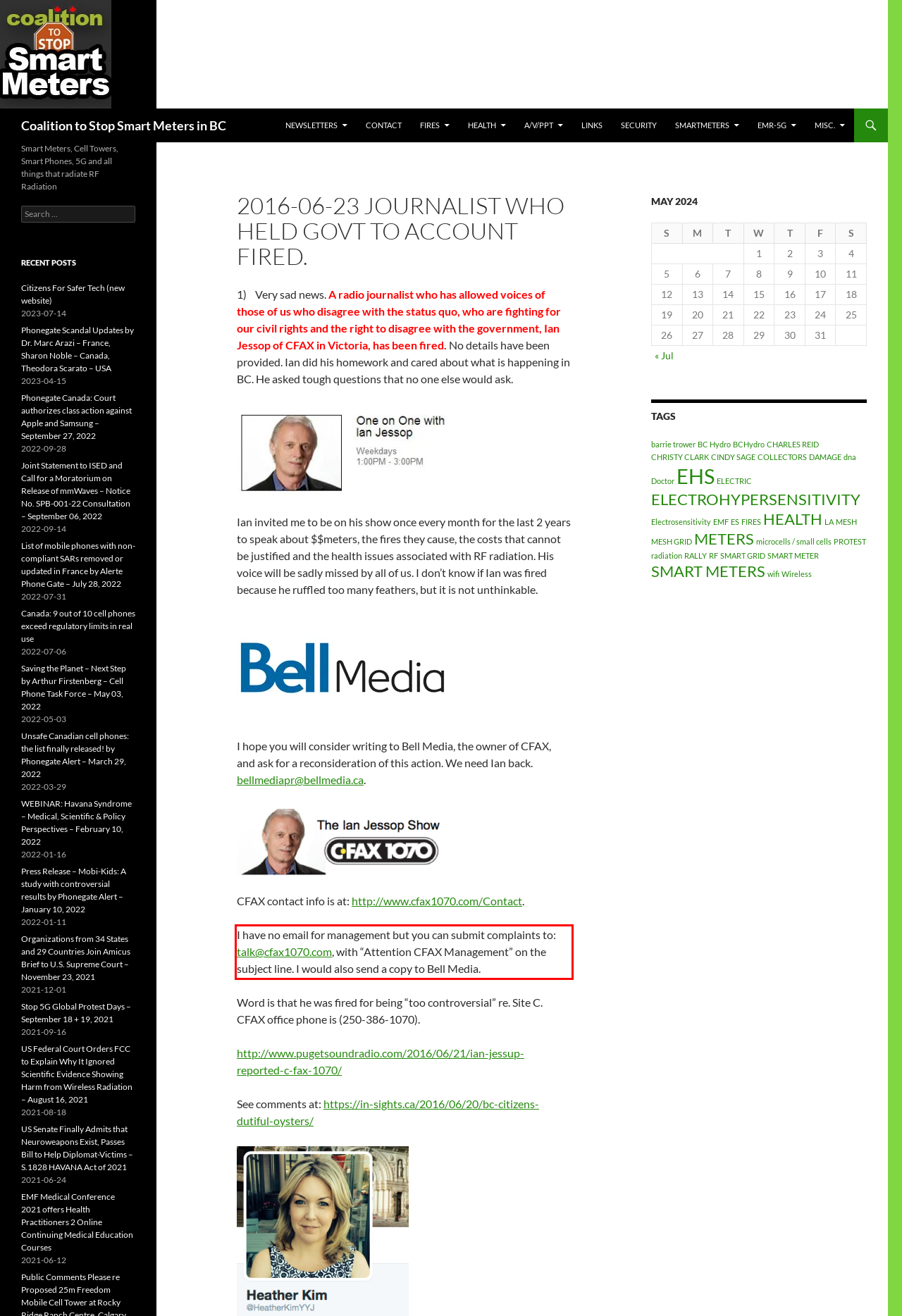Please look at the screenshot provided and find the red bounding box. Extract the text content contained within this bounding box.

I have no email for management but you can submit complaints to: talk@cfax1070.com, with “Attention CFAX Management” on the subject line. I would also send a copy to Bell Media.